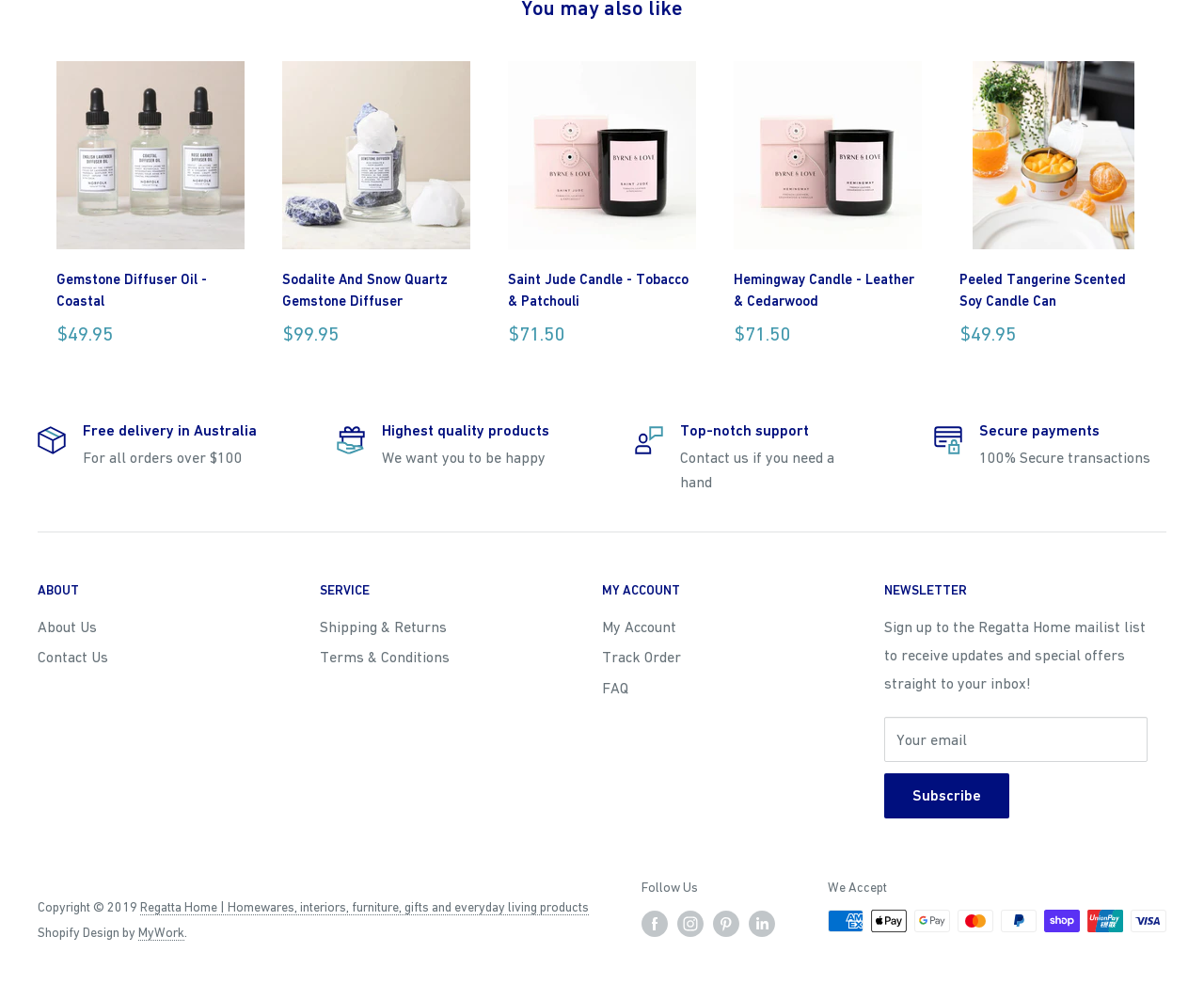Kindly provide the bounding box coordinates of the section you need to click on to fulfill the given instruction: "Subscribe to the newsletter".

[0.734, 0.786, 0.838, 0.831]